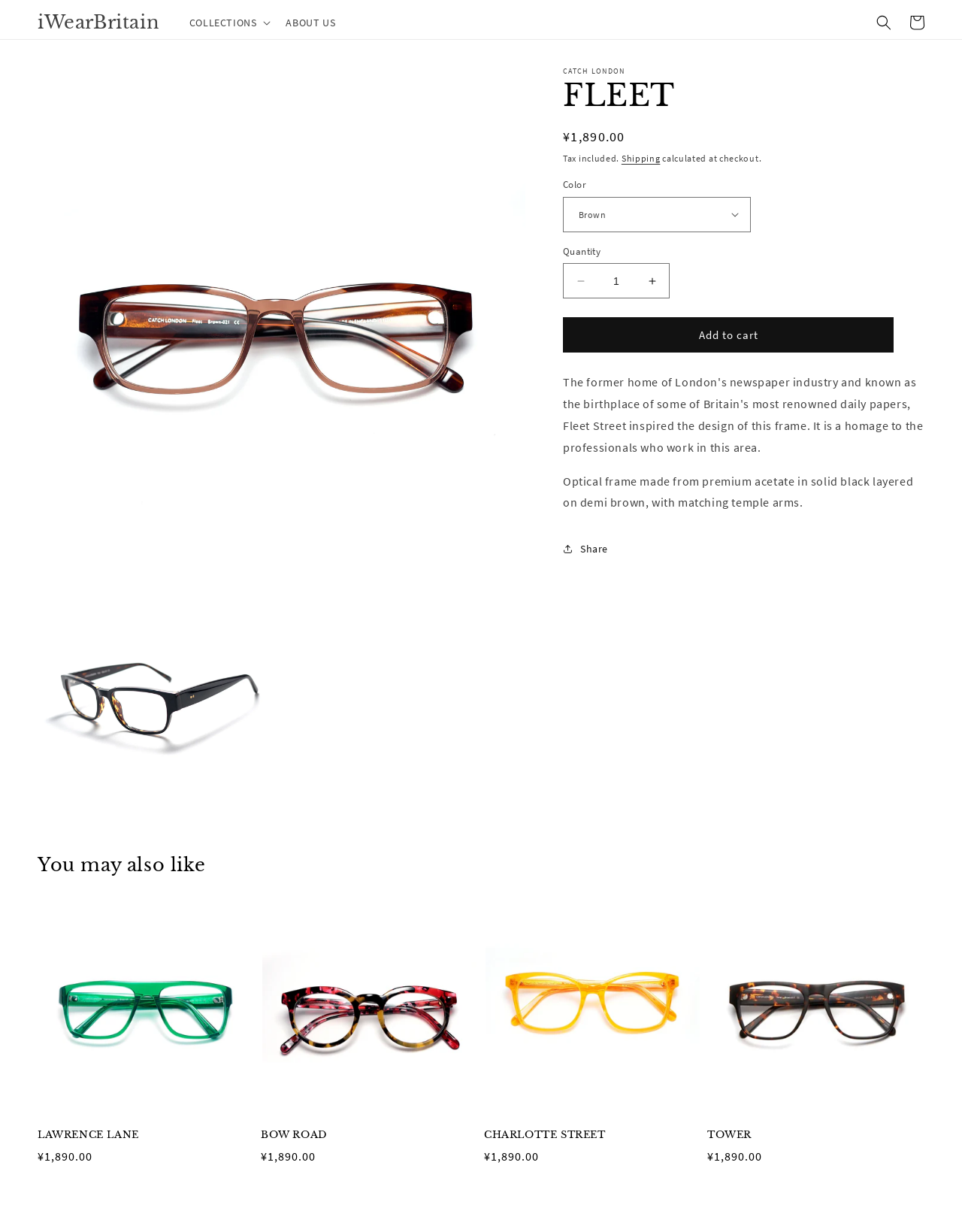What is the function of the button 'Decrease quantity for FLEET'?
Give a thorough and detailed response to the question.

The button 'Decrease quantity for FLEET' is a part of the quantity selection interface, and its function is to decrease the quantity of the frame FLEET.